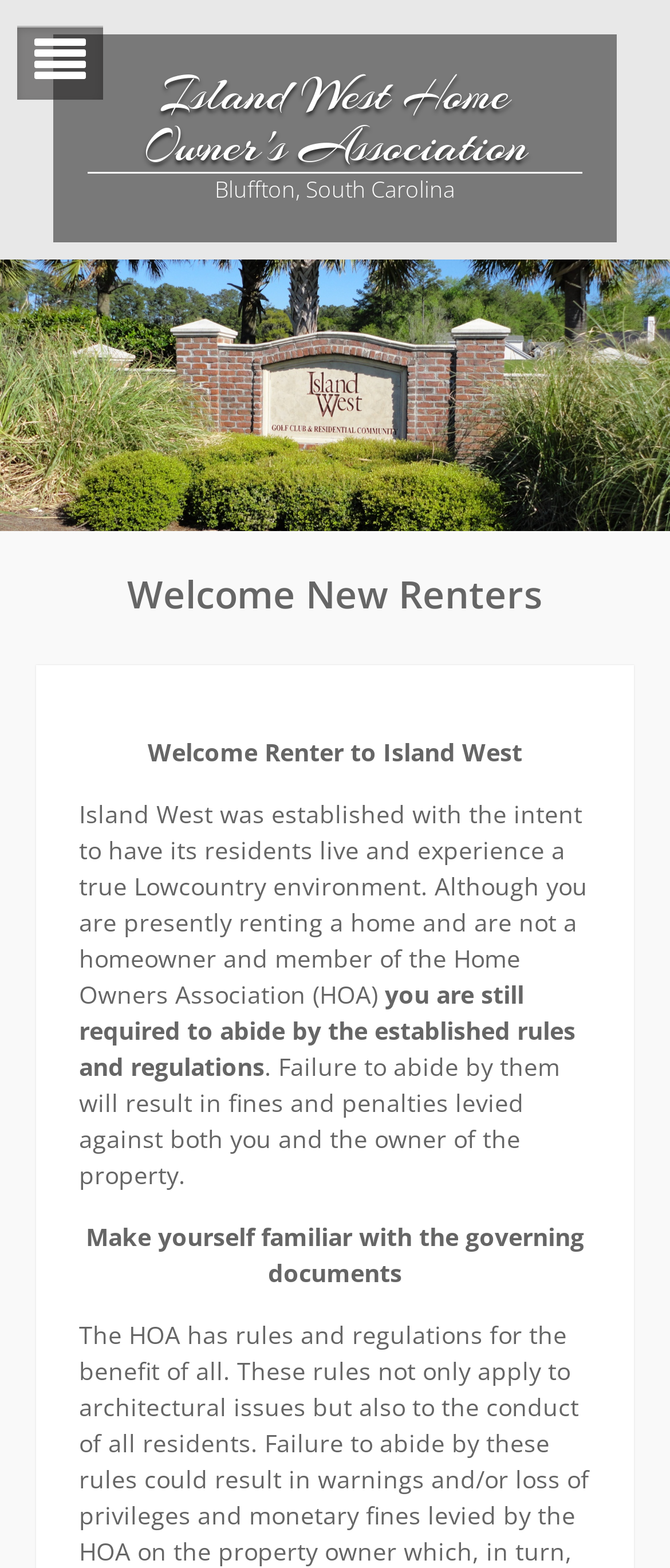Using the provided description: "Menu", find the bounding box coordinates of the corresponding UI element. The output should be four float numbers between 0 and 1, in the format [left, top, right, bottom].

[0.026, 0.016, 0.154, 0.063]